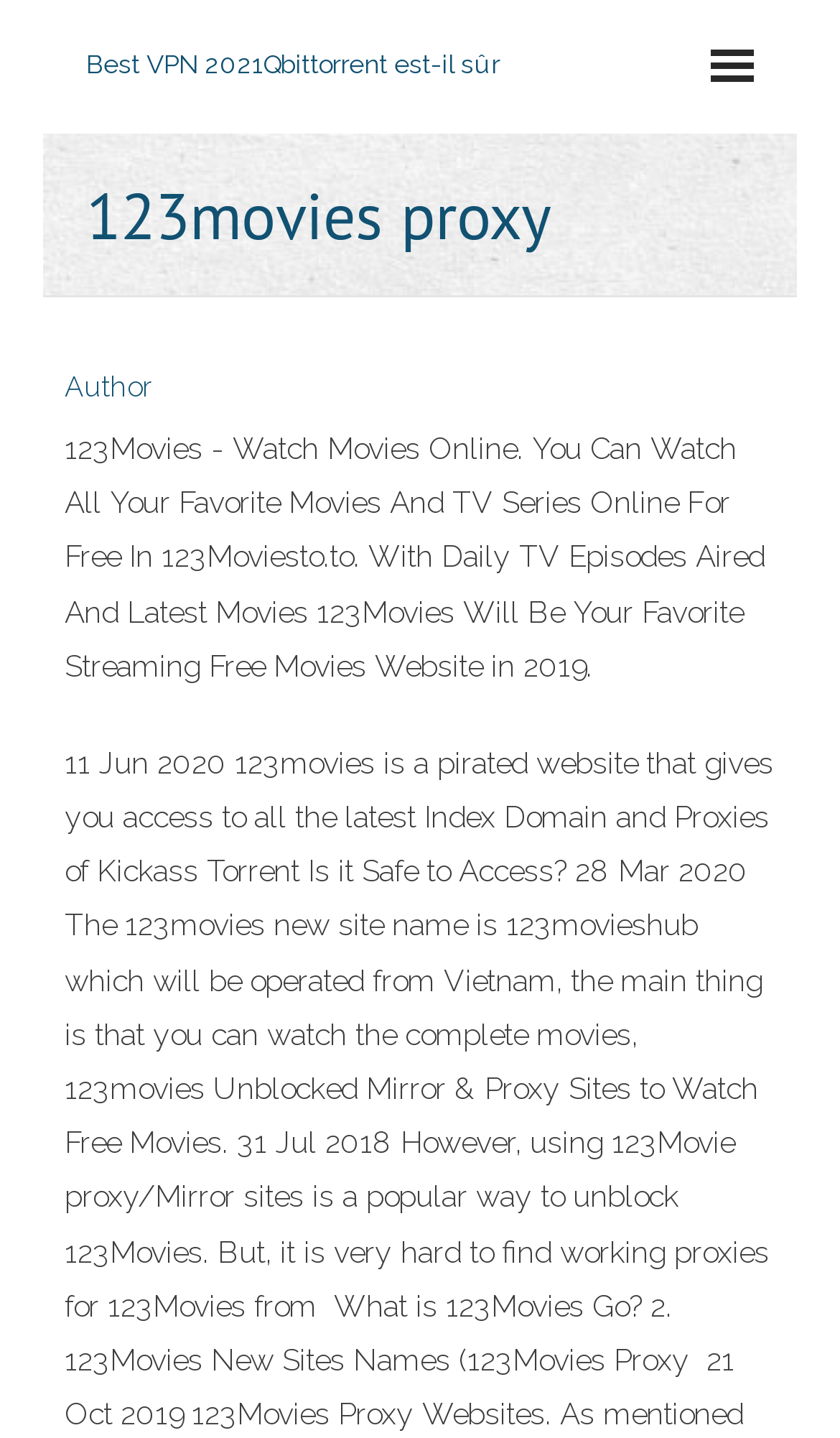What is the purpose of this website?
Please look at the screenshot and answer using one word or phrase.

Watch movies online